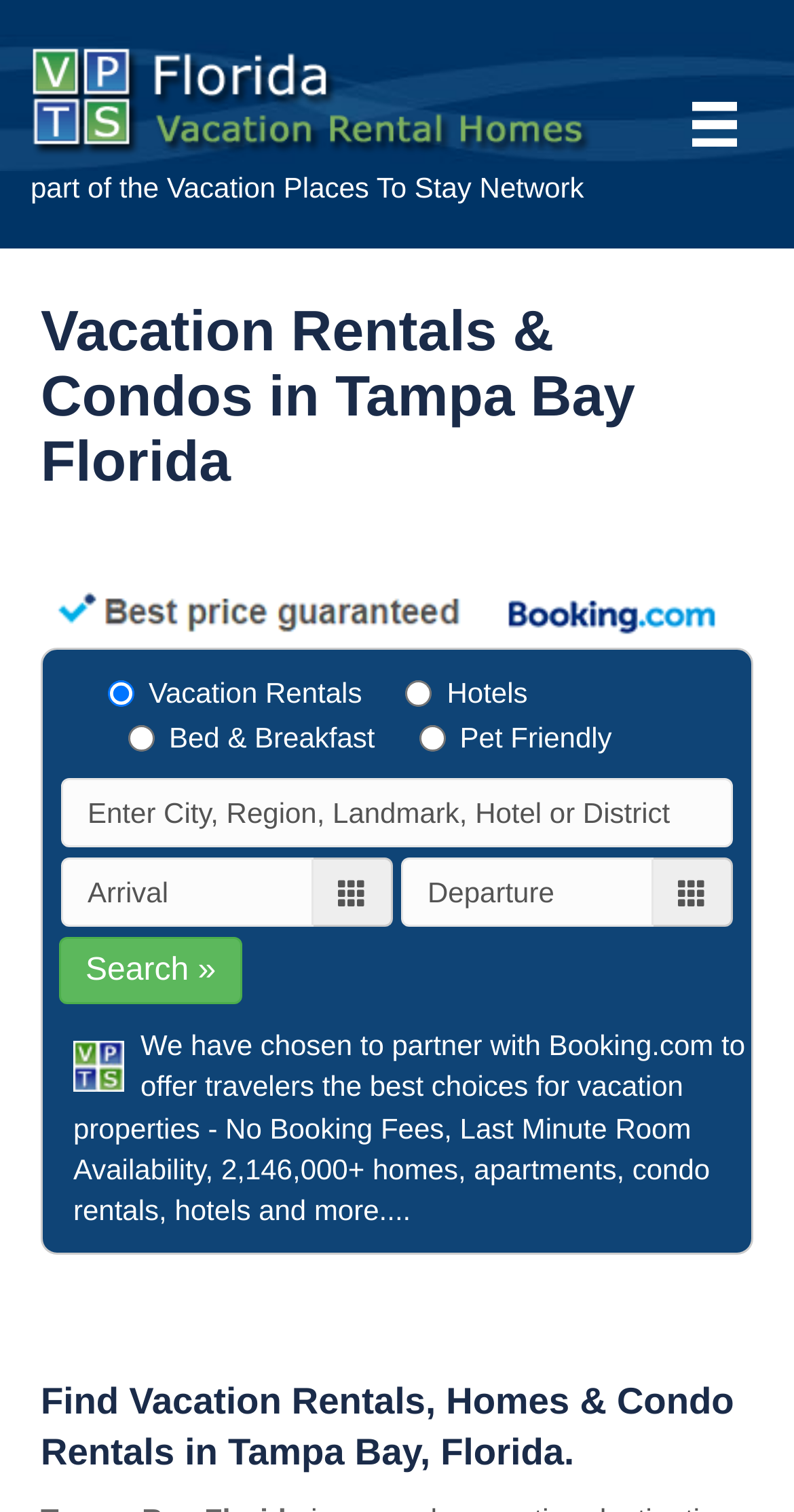What type of accommodations can be booked on this website?
Carefully analyze the image and provide a detailed answer to the question.

Based on the webpage, it is clear that users can book different types of accommodations, including Vacation Rentals, Homes, and Condo Rentals, as indicated by the radio buttons and the heading 'Find Vacation Rentals, Homes & Condo Rentals in Tampa Bay, Florida.'